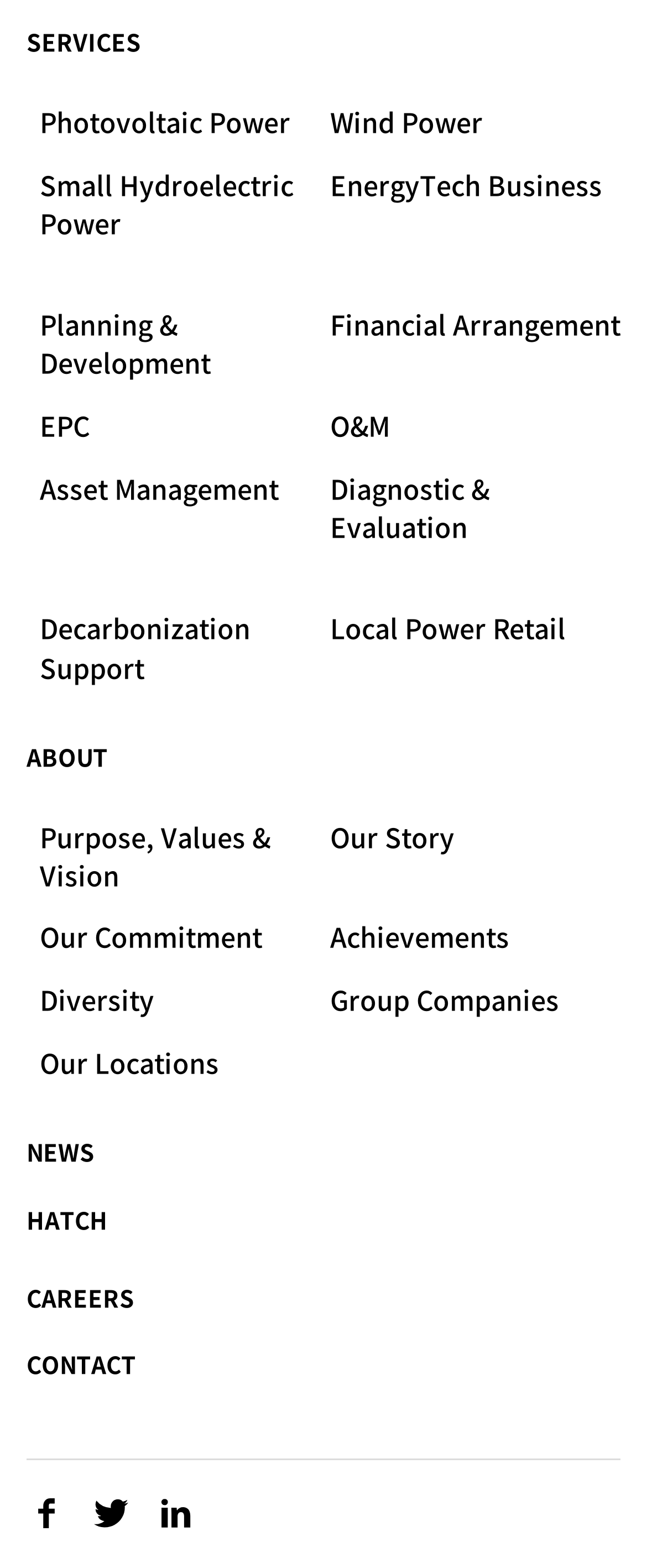Identify the bounding box coordinates of the clickable region required to complete the instruction: "View Photovoltaic Power". The coordinates should be given as four float numbers within the range of 0 and 1, i.e., [left, top, right, bottom].

[0.062, 0.07, 0.449, 0.087]